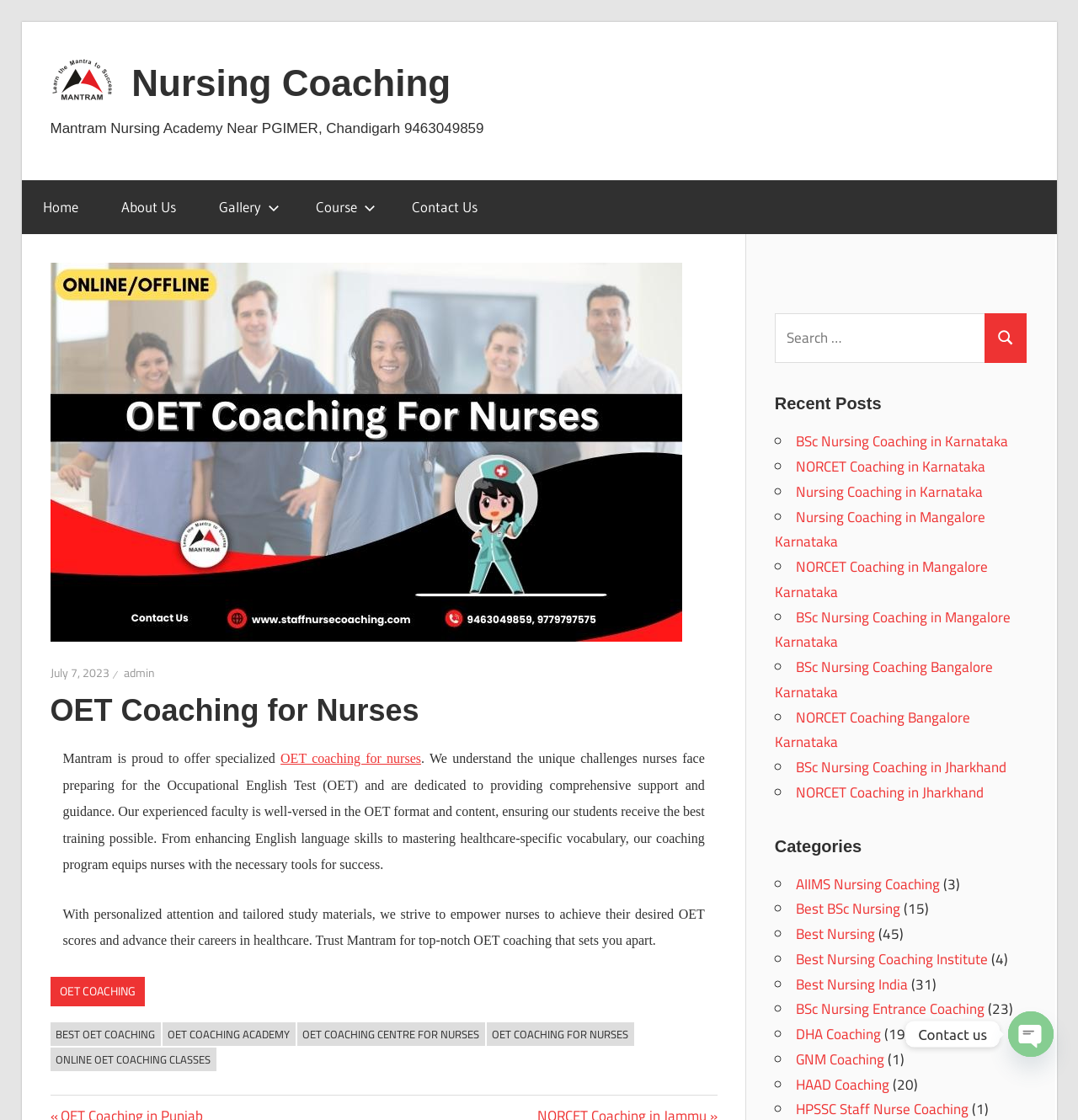Provide your answer in a single word or phrase: 
What is the purpose of the OET coaching?

To help nurses prepare for the Occupational English Test